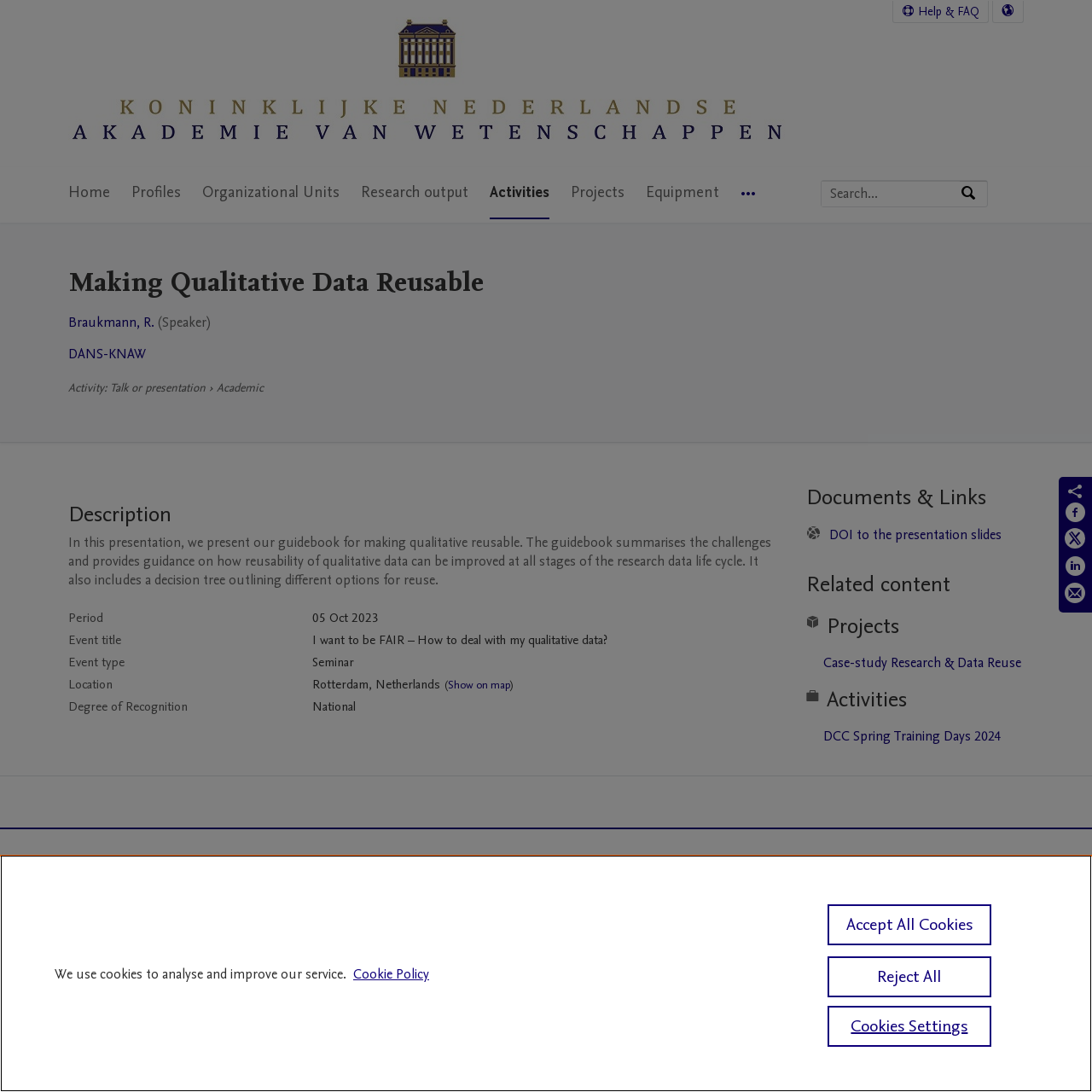Can you provide the bounding box coordinates for the element that should be clicked to implement the instruction: "View activity details"?

[0.062, 0.43, 0.712, 0.672]